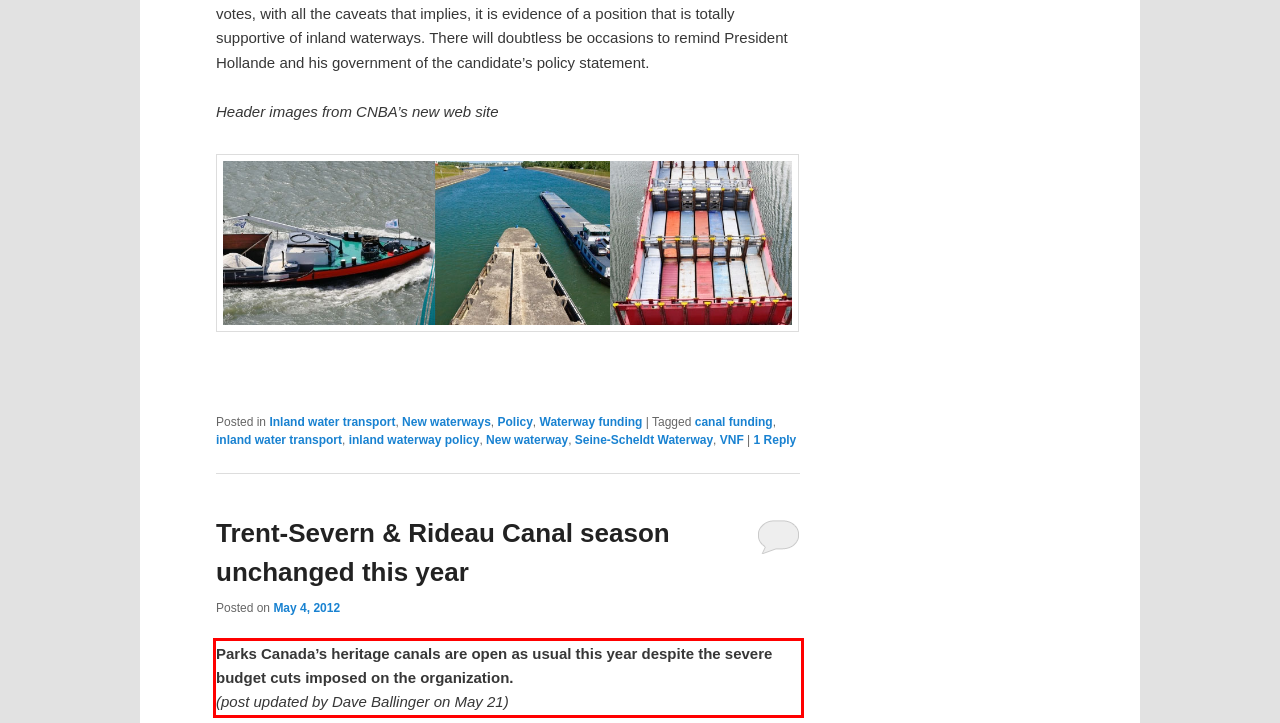Given the screenshot of a webpage, identify the red rectangle bounding box and recognize the text content inside it, generating the extracted text.

Parks Canada’s heritage canals are open as usual this year despite the severe budget cuts imposed on the organization. (post updated by Dave Ballinger on May 21)